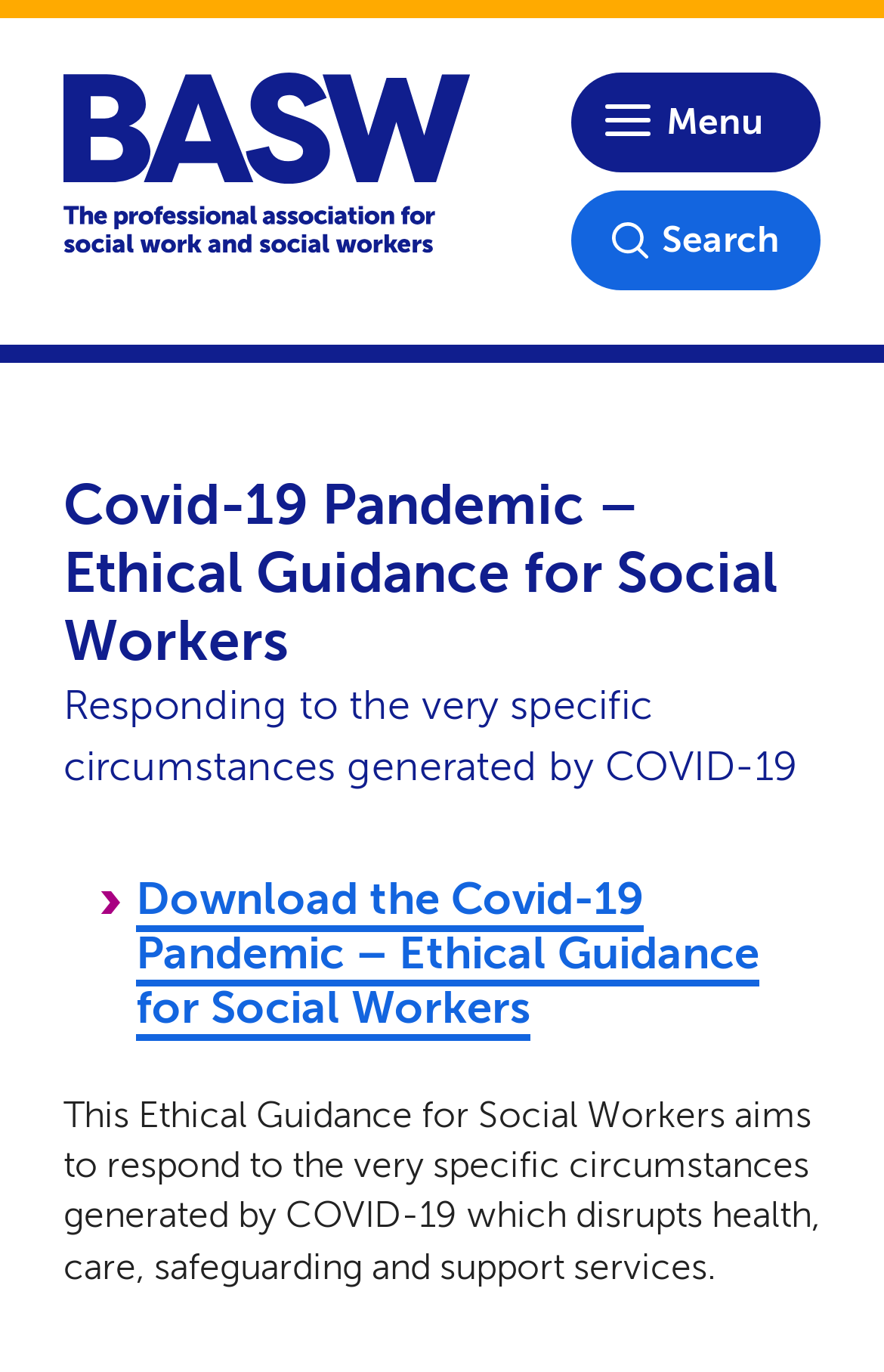What can be downloaded from this webpage? Based on the screenshot, please respond with a single word or phrase.

Ethical Guidance